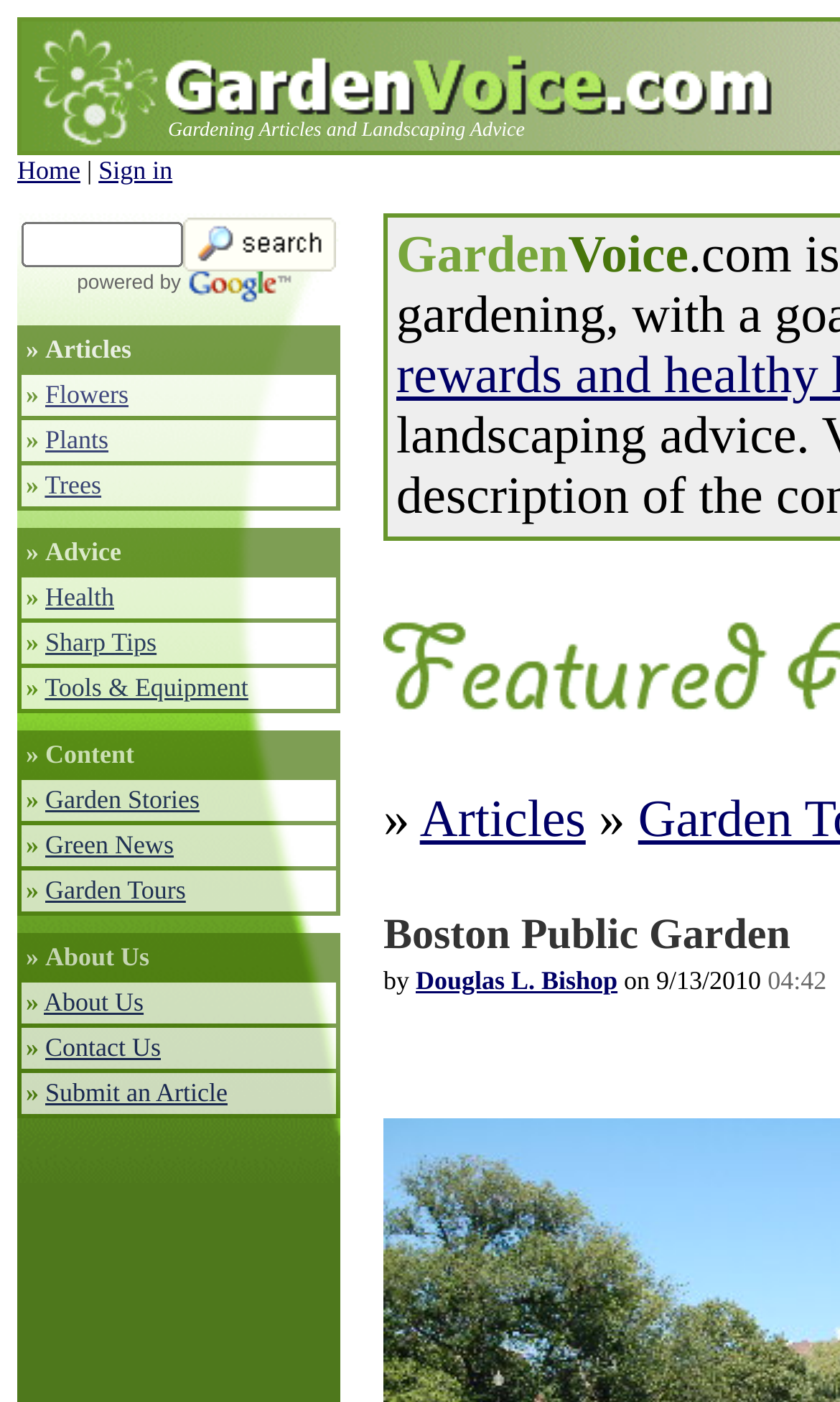Please locate the bounding box coordinates for the element that should be clicked to achieve the following instruction: "Click on the 'Home' link". Ensure the coordinates are given as four float numbers between 0 and 1, i.e., [left, top, right, bottom].

[0.021, 0.111, 0.096, 0.132]